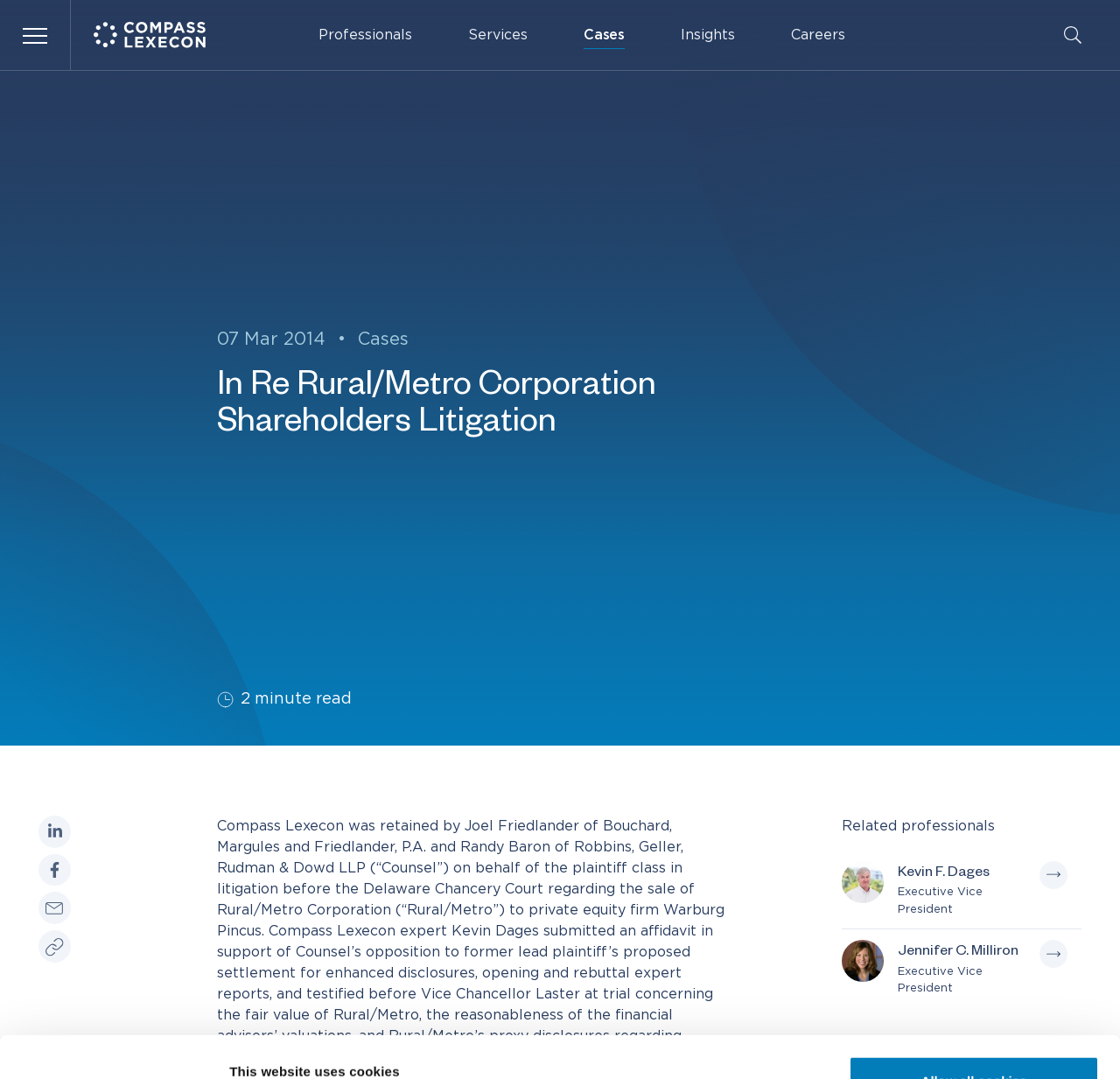Explain the webpage's design and content in an elaborate manner.

The webpage is about Compass Lexecon, a company that provides expert economic analysis and testimony in litigation and regulatory proceedings. At the top left corner, there is a logo of Compass Lexecon. Below the logo, there is a notification about the use of cookies on the website, which can be allowed by clicking the "Allow all cookies" button.

On the top navigation bar, there are several links, including "Compass Lexecon", "Professionals", "Services", "Cases", "Insights", and "Careers". On the top right corner, there is a "Menu" button and a "Search website" button with a search icon.

The main content of the webpage is about a specific case, "In Re Rural/Metro Corporation Shareholders Litigation", which is a litigation case that Compass Lexecon was involved in. The case is described in a brief paragraph, and there is a "2 minute read" indicator below the title. There are also social media sharing links, including LinkedIn, Facebook, and email, as well as a "Copy link" button.

Below the case description, there is a section titled "Related professionals", which lists two professionals, Kevin F. Dages and Jennifer C. Milliron, who are both Executive Vice Presidents. Each professional has a brief description and a photo.